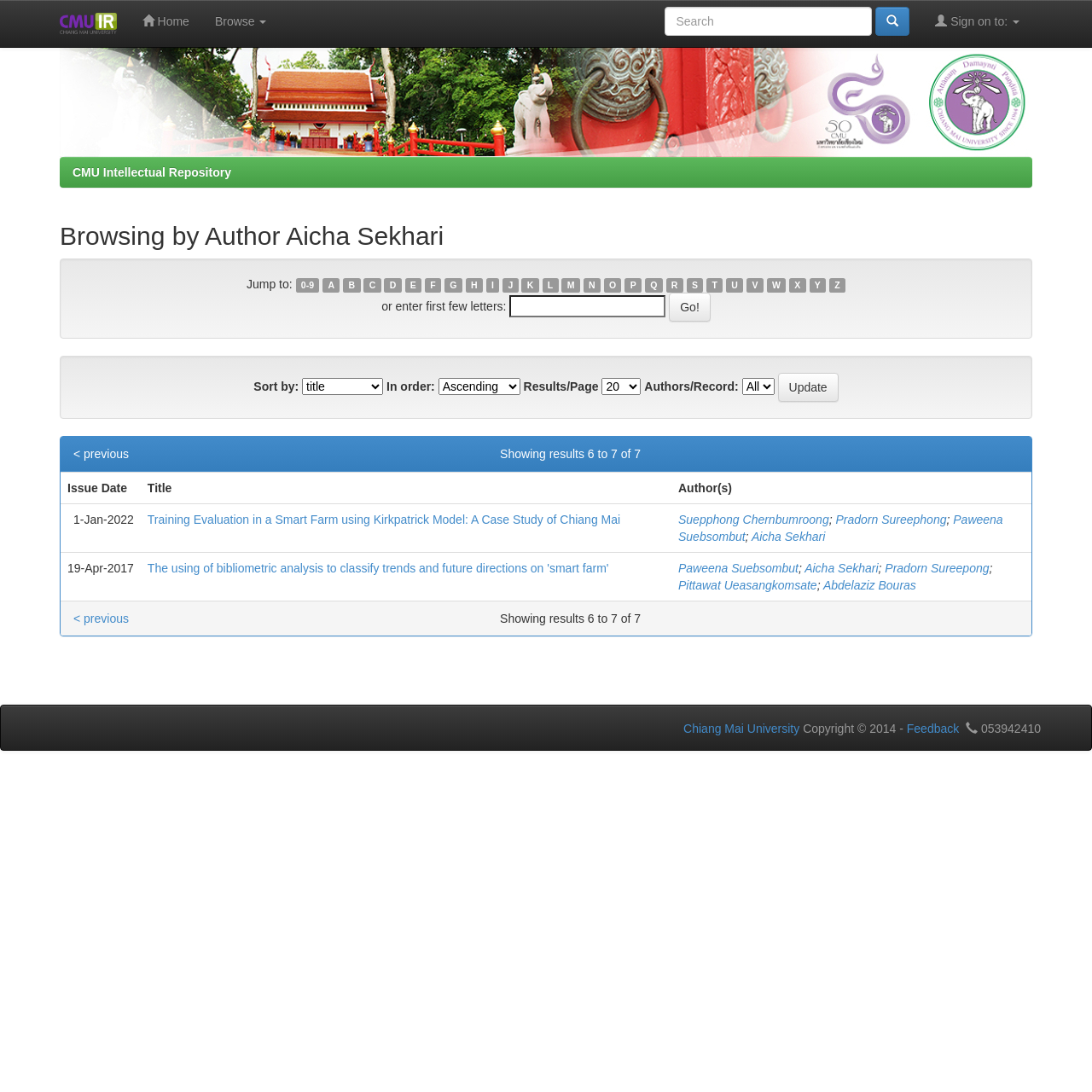Find the bounding box coordinates of the element's region that should be clicked in order to follow the given instruction: "Click on the 'Go!' button". The coordinates should consist of four float numbers between 0 and 1, i.e., [left, top, right, bottom].

[0.613, 0.268, 0.651, 0.295]